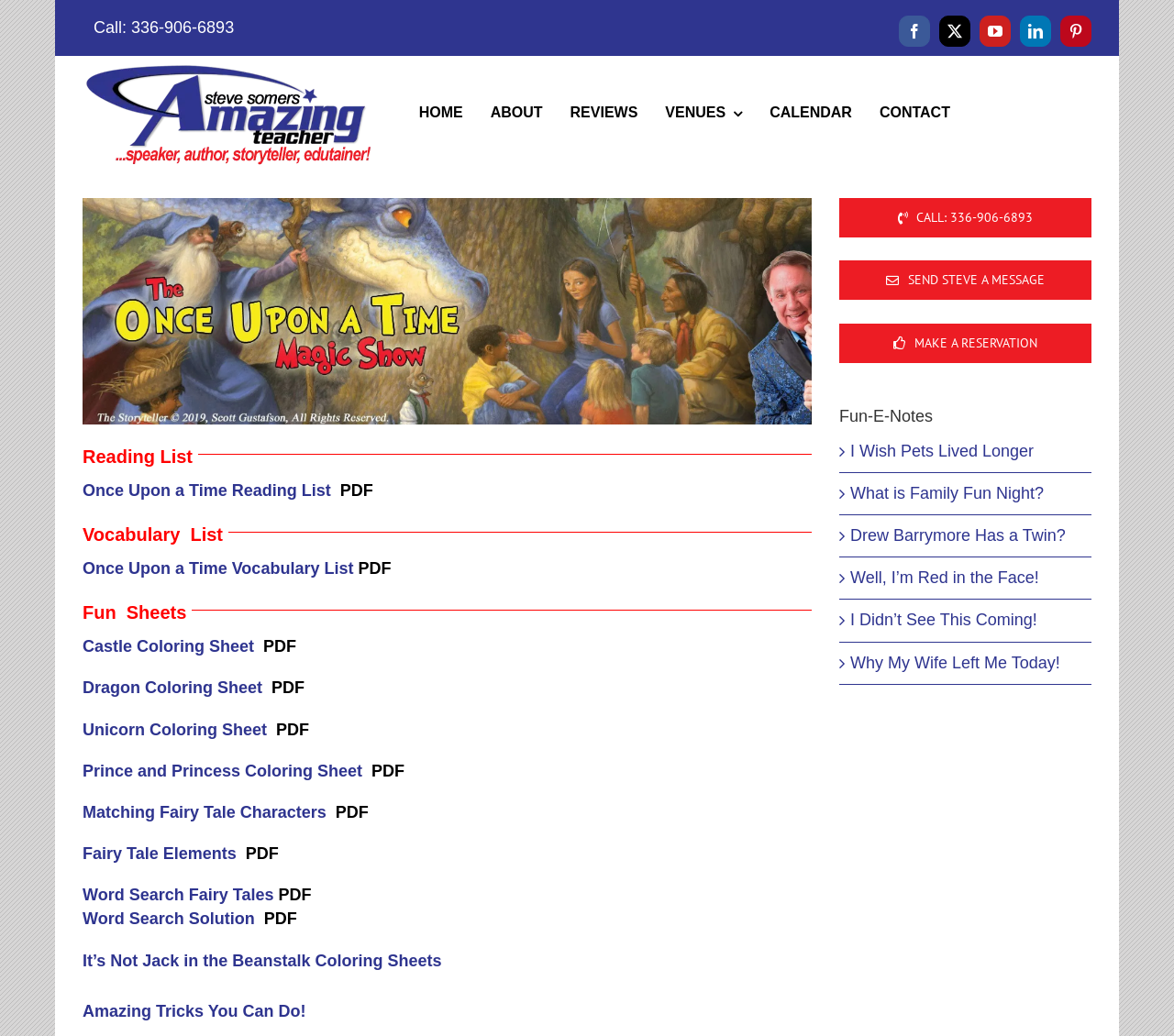Provide the bounding box coordinates of the area you need to click to execute the following instruction: "Click the 'HOME' navigation link".

[0.357, 0.081, 0.93, 0.138]